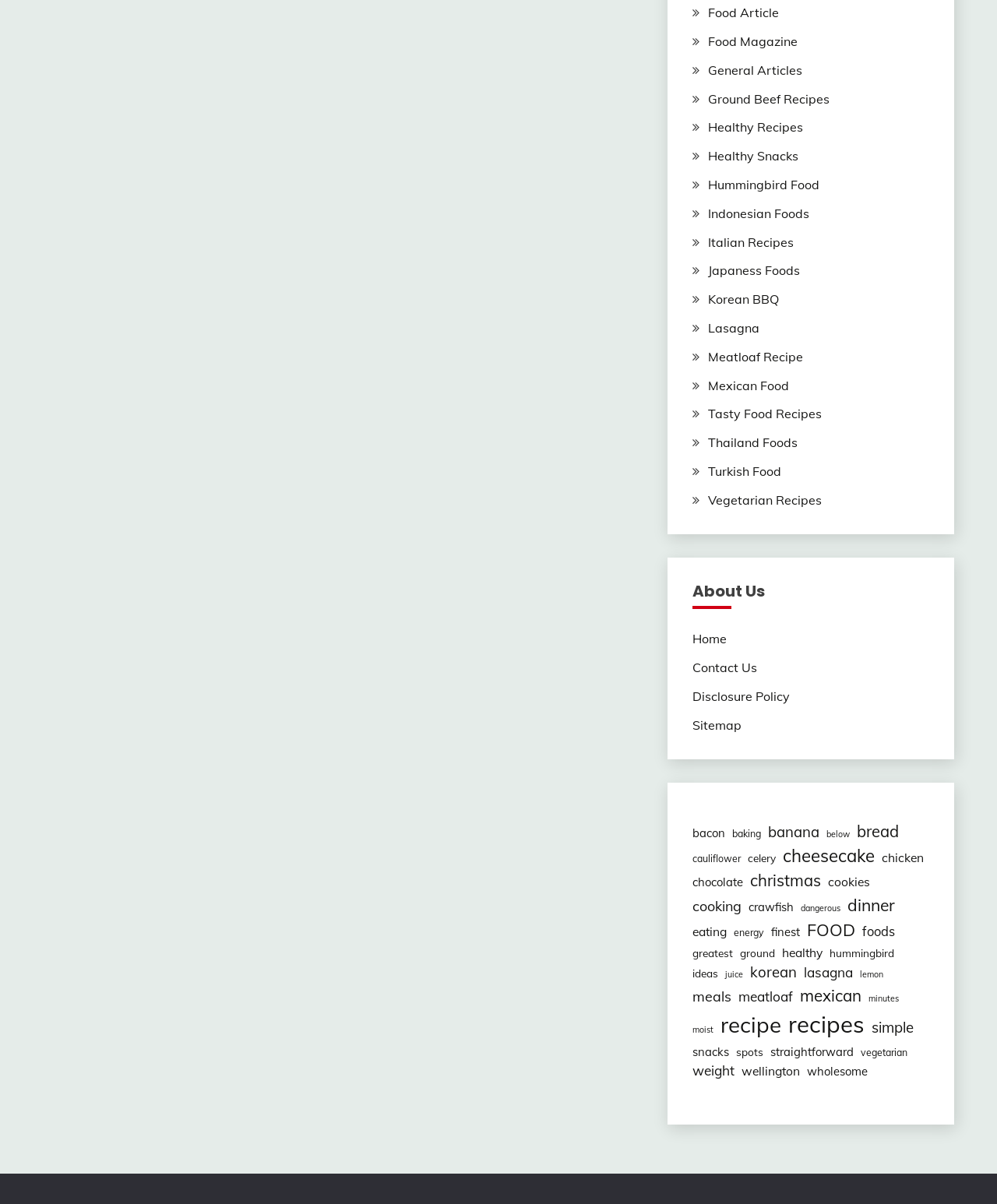From the webpage screenshot, predict the bounding box of the UI element that matches this description: "Tasty Food Recipes".

[0.71, 0.337, 0.824, 0.35]